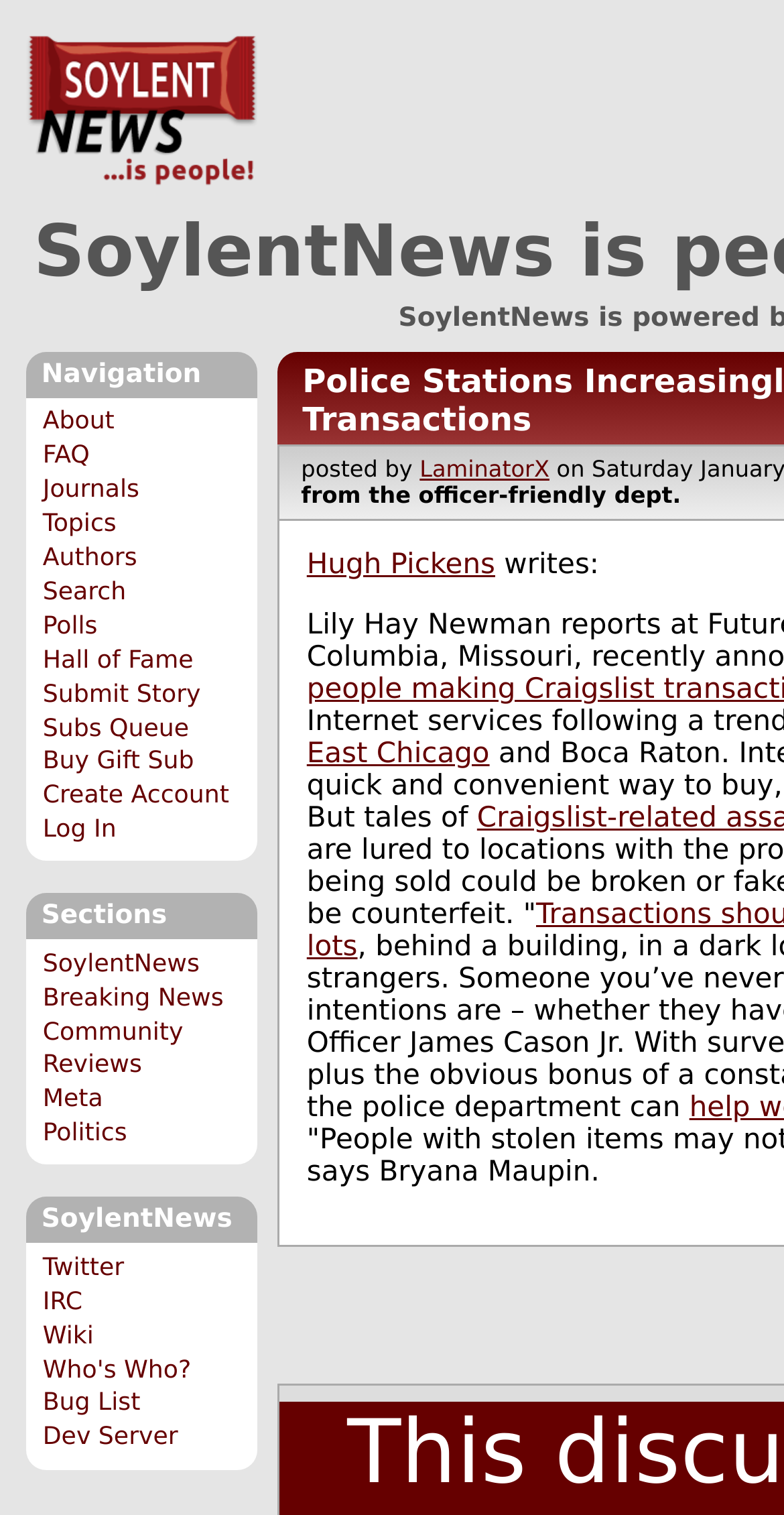Provide an in-depth caption for the webpage.

The webpage appears to be an article page from SoylentNews, a news website. At the top left, there is a link to the website's homepage, "SoylentNews". Below it, there is a navigation section with several links, including "About", "FAQ", "Journals", and others, which are aligned horizontally and take up a significant portion of the top section of the page.

Below the navigation section, there is a heading "Sections" followed by another set of links, including "SoylentNews", "Breaking News", "Community Reviews", and others, which are also aligned horizontally.

Further down the page, there is a heading "SoylentNews" followed by links to the website's social media and other related pages, such as Twitter, IRC, and Wiki.

The main content of the article starts with a byline, "posted by LaminatorX", followed by the article title, "Police Stations Increasingly Offer Safe Haven for Craigslist Transactions". The article text begins with the phrase "from the officer-friendly dept." and continues with the main content.

On the right side of the article, there is a section with links to related authors, including "Hugh Pickens" and "East Chicago".